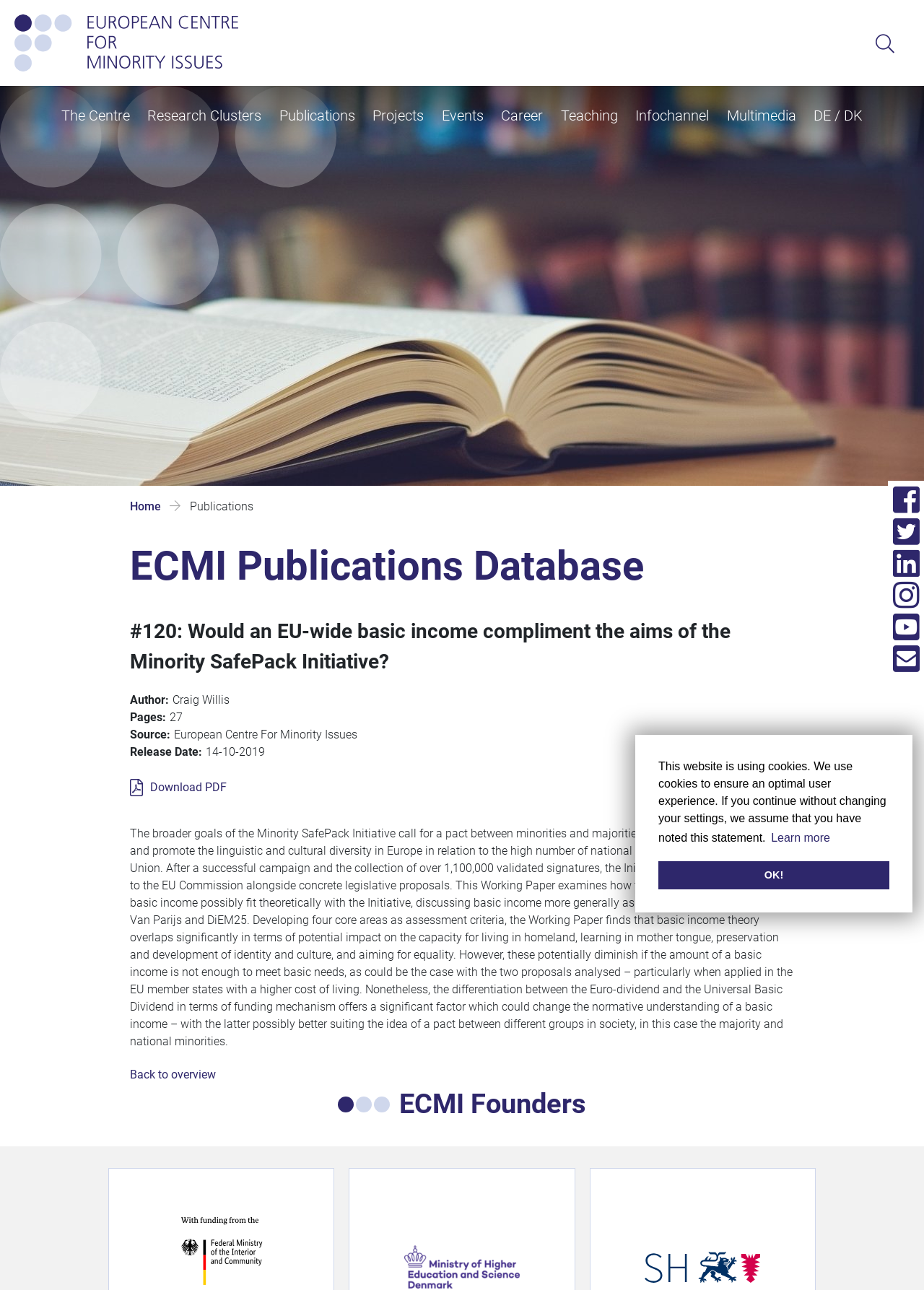Generate a comprehensive description of the contents of the webpage.

The webpage is about the European Centre for Minority Issues (ECMI) and its publications. At the top, there is a cookie consent dialog with a message about the website using cookies, along with "learn more" and "dismiss" buttons. 

On the top right, there are six social media links represented by icons. Below them, there is a search box. The main navigation menu is located below the search box, with links to different sections of the website, including "The Centre", "Research Clusters", "Publications", "Projects", "Events", "Career", "Teaching", "Infochannel", "Multimedia", and "DE / DK".

The main content of the page is a publication detail page, with a heading "ECMI Publications Database" and a title "#120: Would an EU-wide basic income compliment the aims of the Minority SafePack Initiative?". Below the title, there is information about the publication, including the author, number of pages, source, and release date. 

There is a link to download the publication in PDF format. The main content of the publication is a long text that discusses the relationship between a basic income and the Minority SafePack Initiative, including its potential impact on national minorities in the European Union.

At the bottom of the page, there is a link to go back to the overview page. On the right side of the page, there is a heading "ECMI Founders", but its content is not provided.